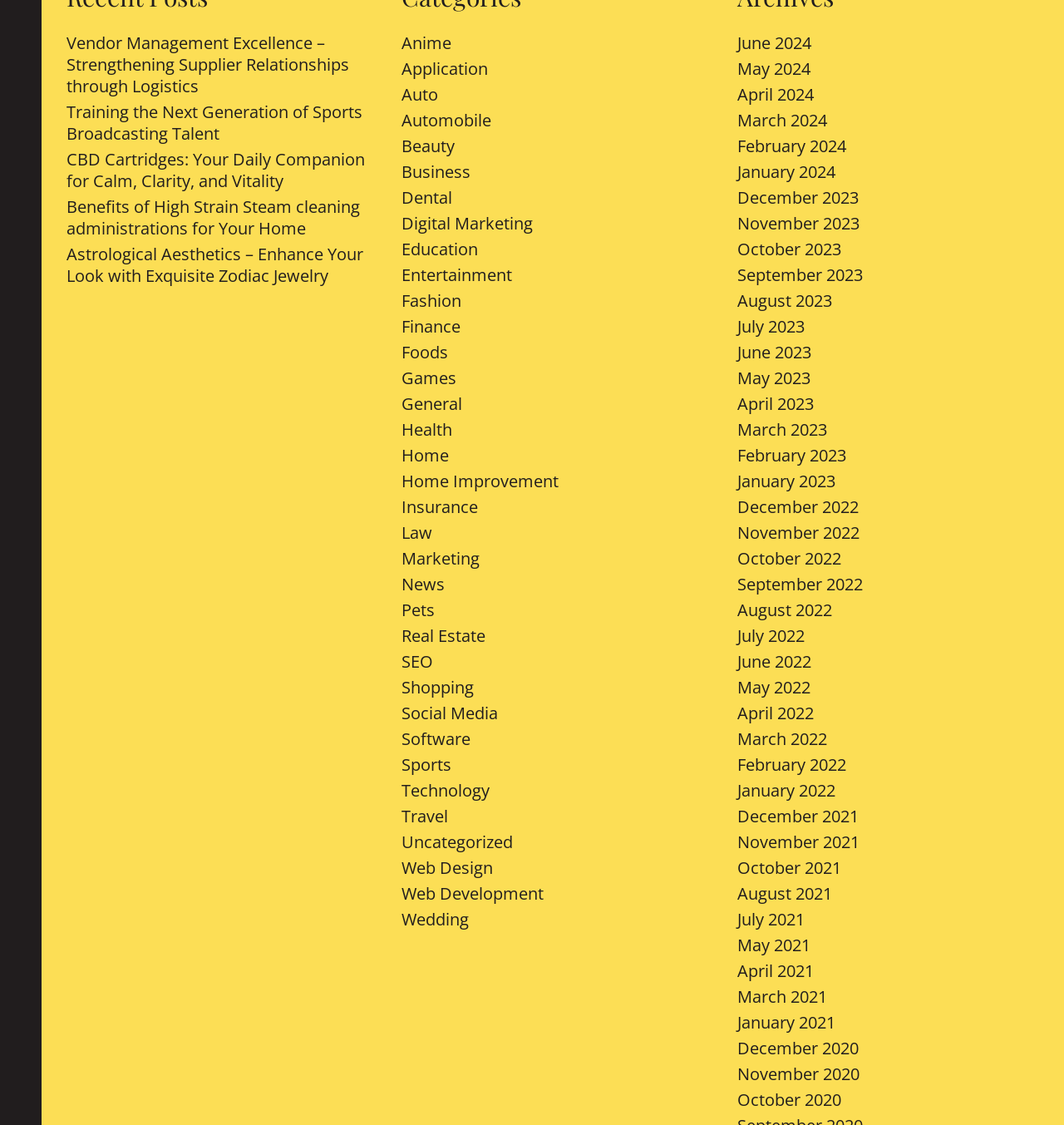Analyze the image and deliver a detailed answer to the question: What is the category of 'Anime'?

Based on the webpage, 'Anime' is a link under the category of 'Entertainment'.